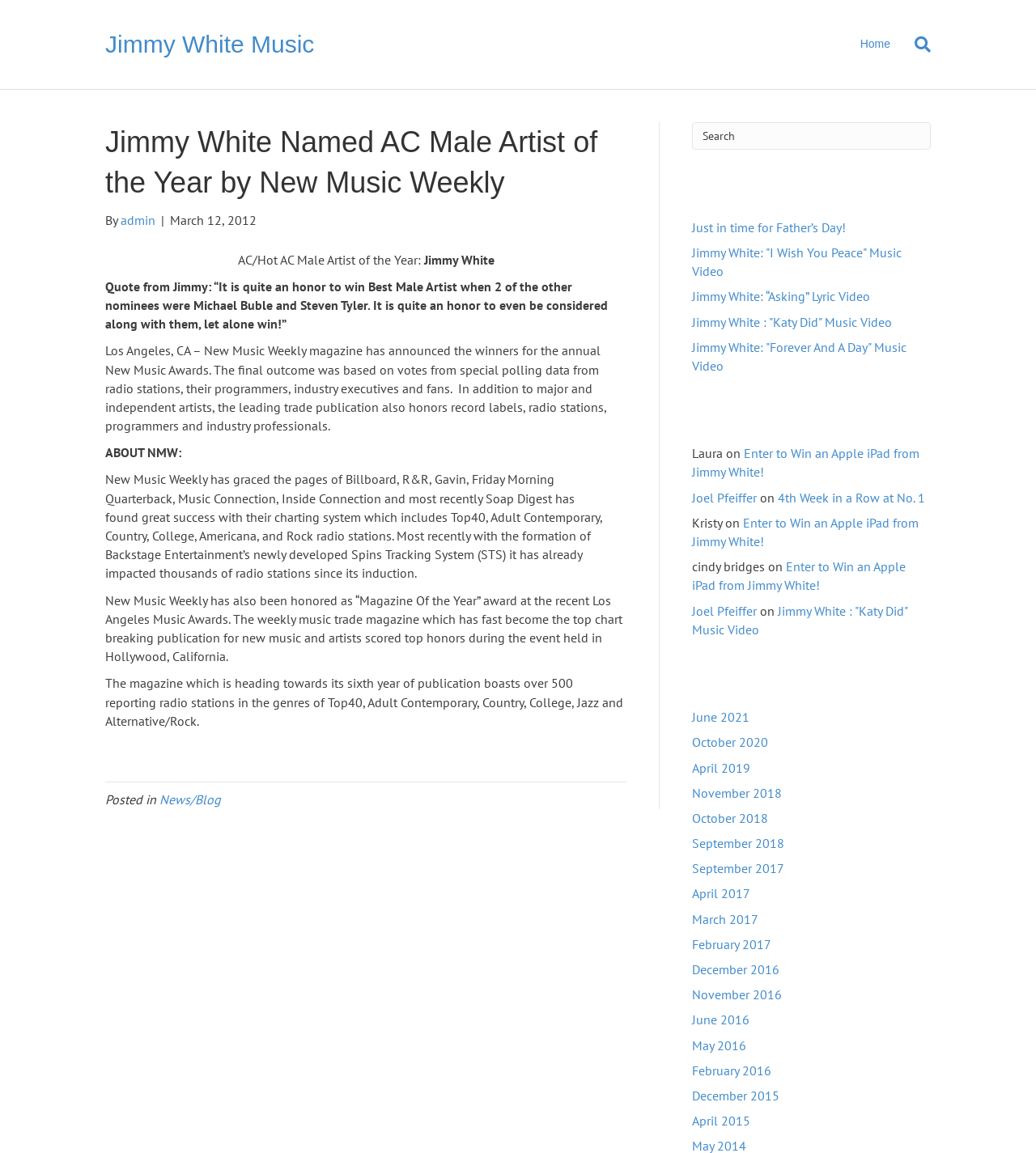Using the information shown in the image, answer the question with as much detail as possible: How many months are listed in the 'Archives' section of the webpage?

The answer can be found in the 'Archives' section of the webpage, where 15 months are listed, including 'June 2021', 'October 2020', 'April 2019', and 12 others.